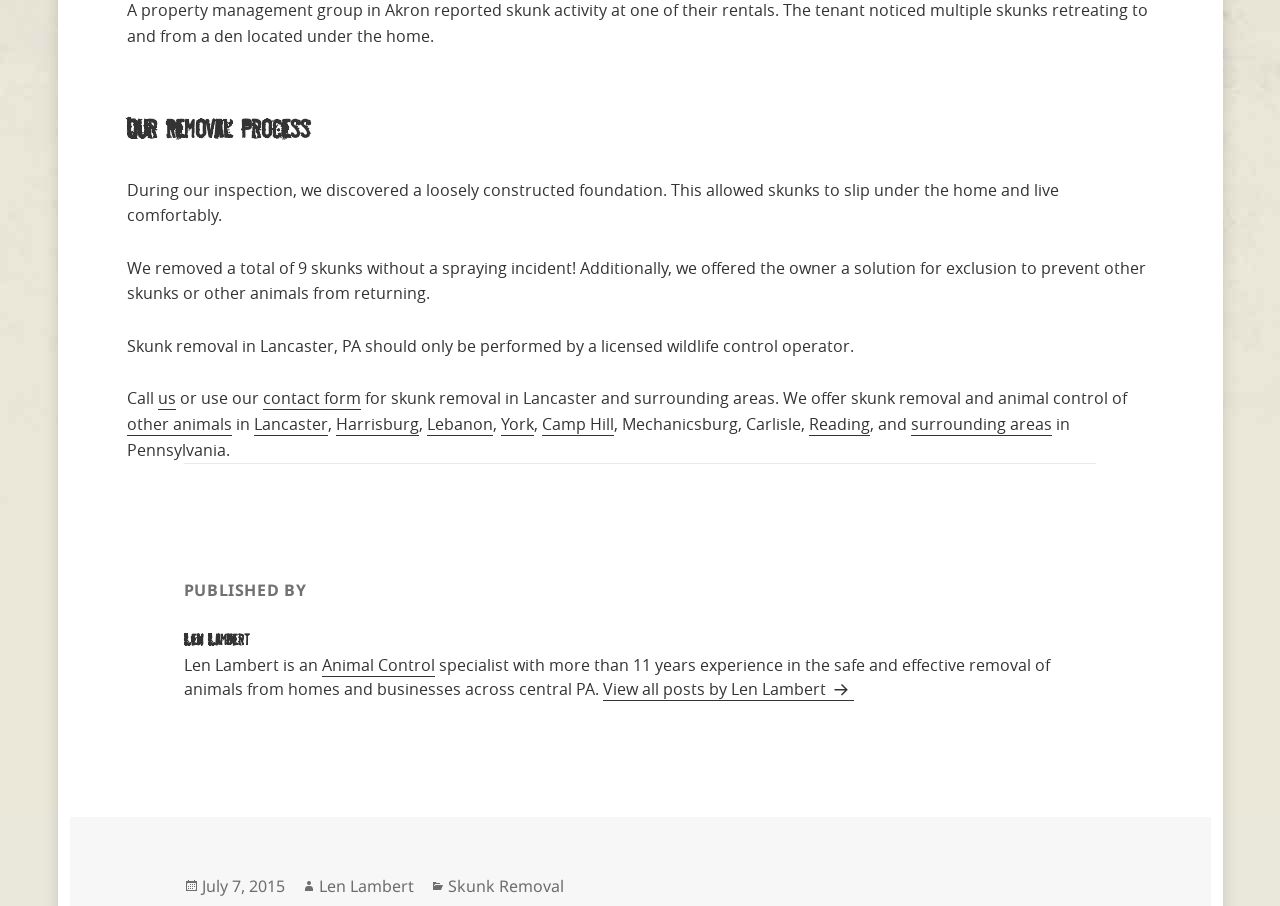Given the element description "Lebanon" in the screenshot, predict the bounding box coordinates of that UI element.

[0.333, 0.456, 0.385, 0.481]